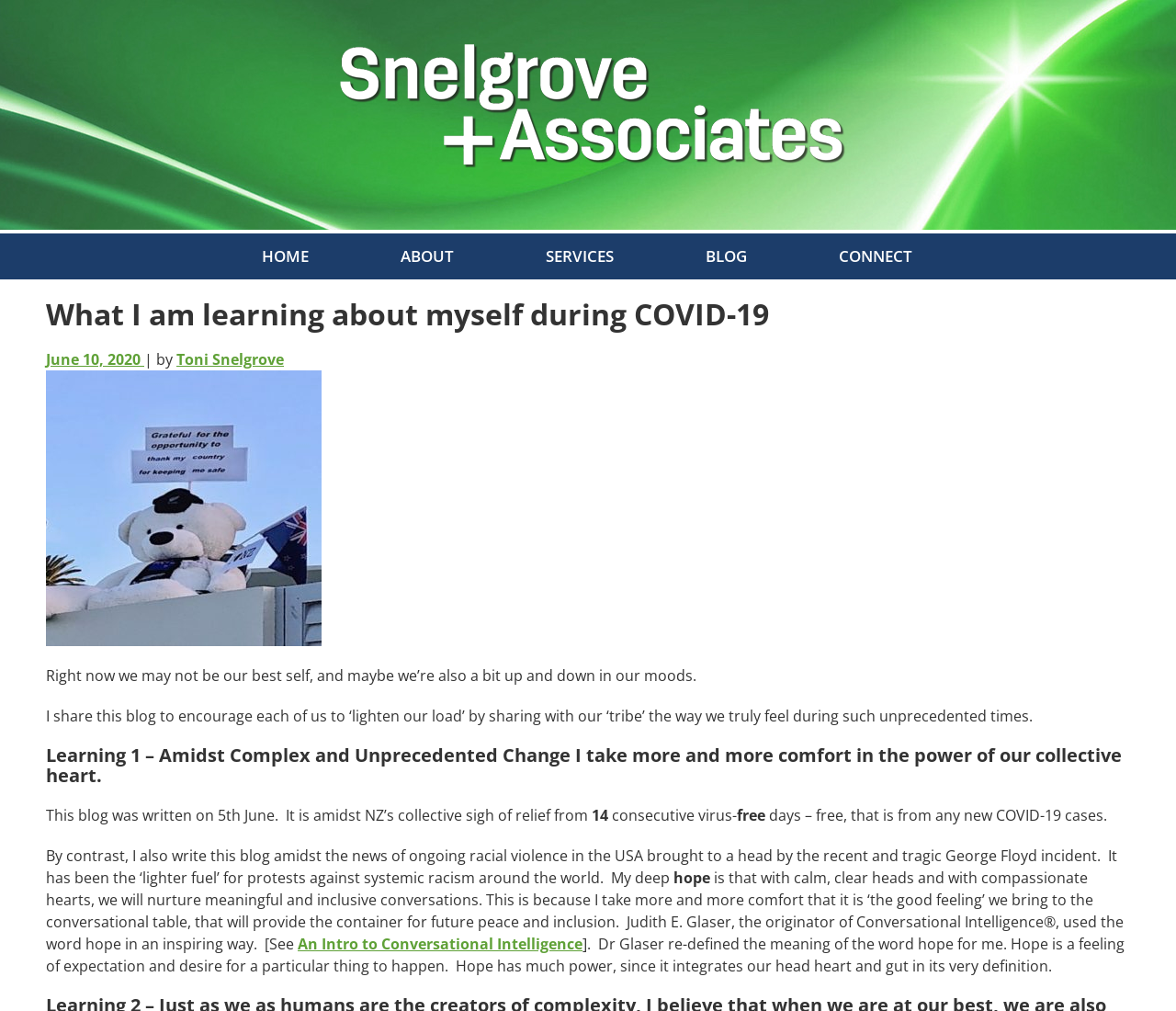Create an elaborate caption that covers all aspects of the webpage.

This webpage is a blog post titled "What I am learning about myself during COVID-19" by Toni Snelgrove. At the top, there is a navigation menu with links to "HOME", "ABOUT", "SERVICES", "BLOG", and "CONNECT". Below the navigation menu, there is a heading with the title of the blog post, followed by the date "June 10, 2020" and the author's name "Toni Snelgrove".

The main content of the blog post is divided into sections, with headings and paragraphs of text. The first section starts with a sentence "Right now we may not be our best self, and maybe we’re also a bit up and down in our moods." followed by a paragraph of text encouraging readers to share their true feelings during unprecedented times.

The next section is headed "Learning 1 – Amidst Complex and Unprecedented Change I take more and more comfort in the power of our collective heart." This section discusses the author's thoughts on the COVID-19 pandemic and racial violence in the USA, and expresses hope for meaningful and inclusive conversations.

Throughout the blog post, there are several paragraphs of text, with some sentences highlighted or emphasized. There are also links to external resources, such as "An Intro to Conversational Intelligence". The text is well-structured and easy to follow, with clear headings and paragraphs.